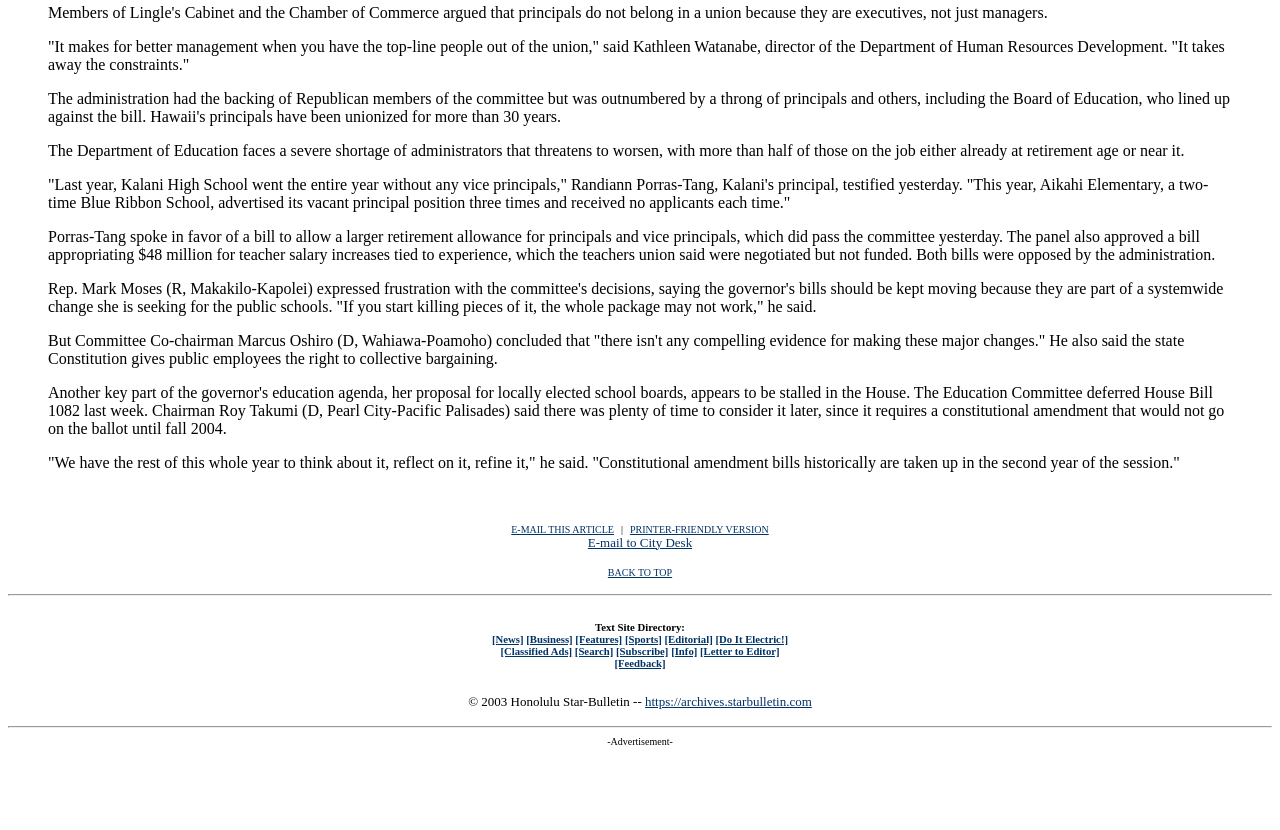Highlight the bounding box of the UI element that corresponds to this description: "[Do It Electric!]".

[0.559, 0.762, 0.616, 0.777]